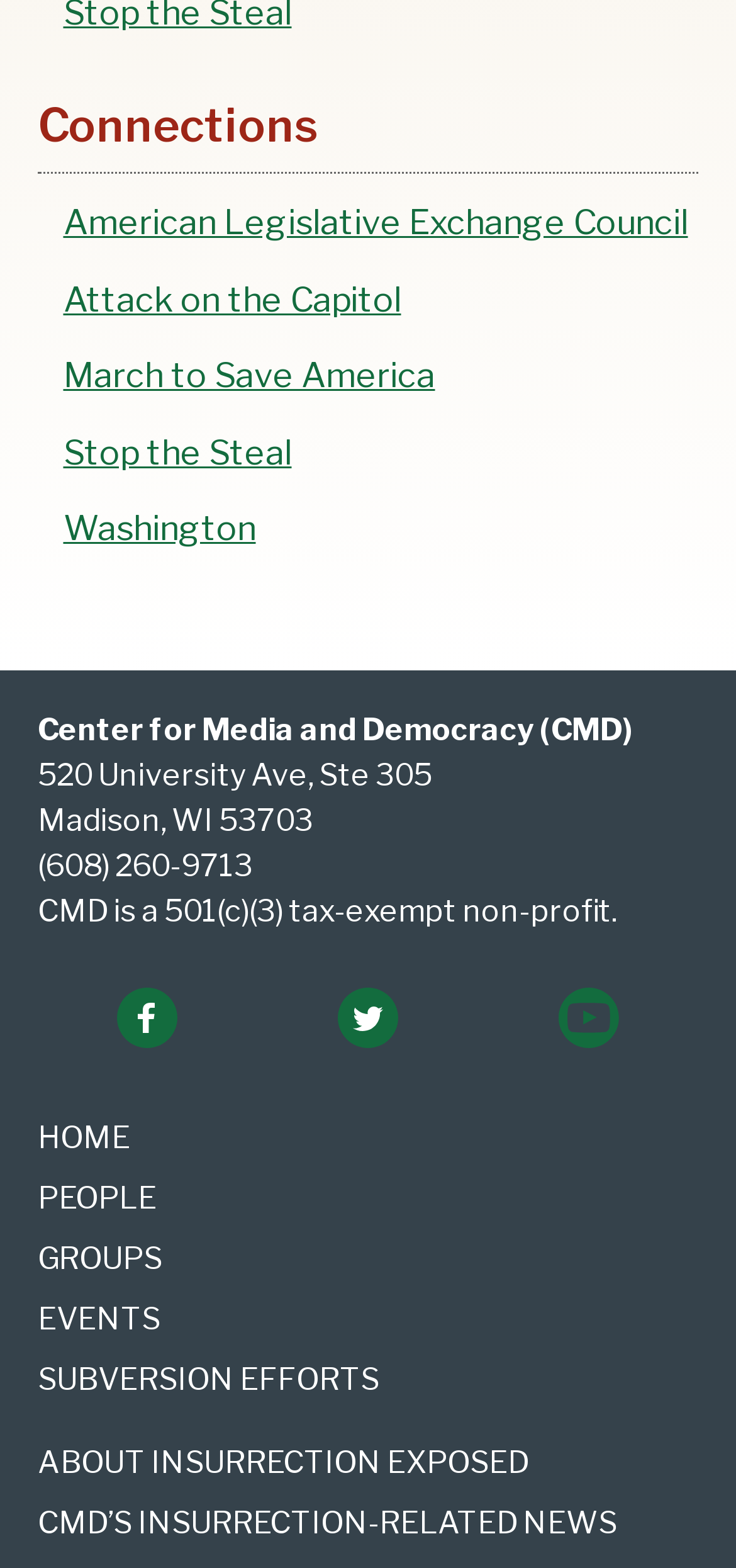Please identify the bounding box coordinates of the element on the webpage that should be clicked to follow this instruction: "Learn about 'CMD’S INSURRECTION-RELATED NEWS'". The bounding box coordinates should be given as four float numbers between 0 and 1, formatted as [left, top, right, bottom].

[0.051, 0.96, 0.838, 0.982]